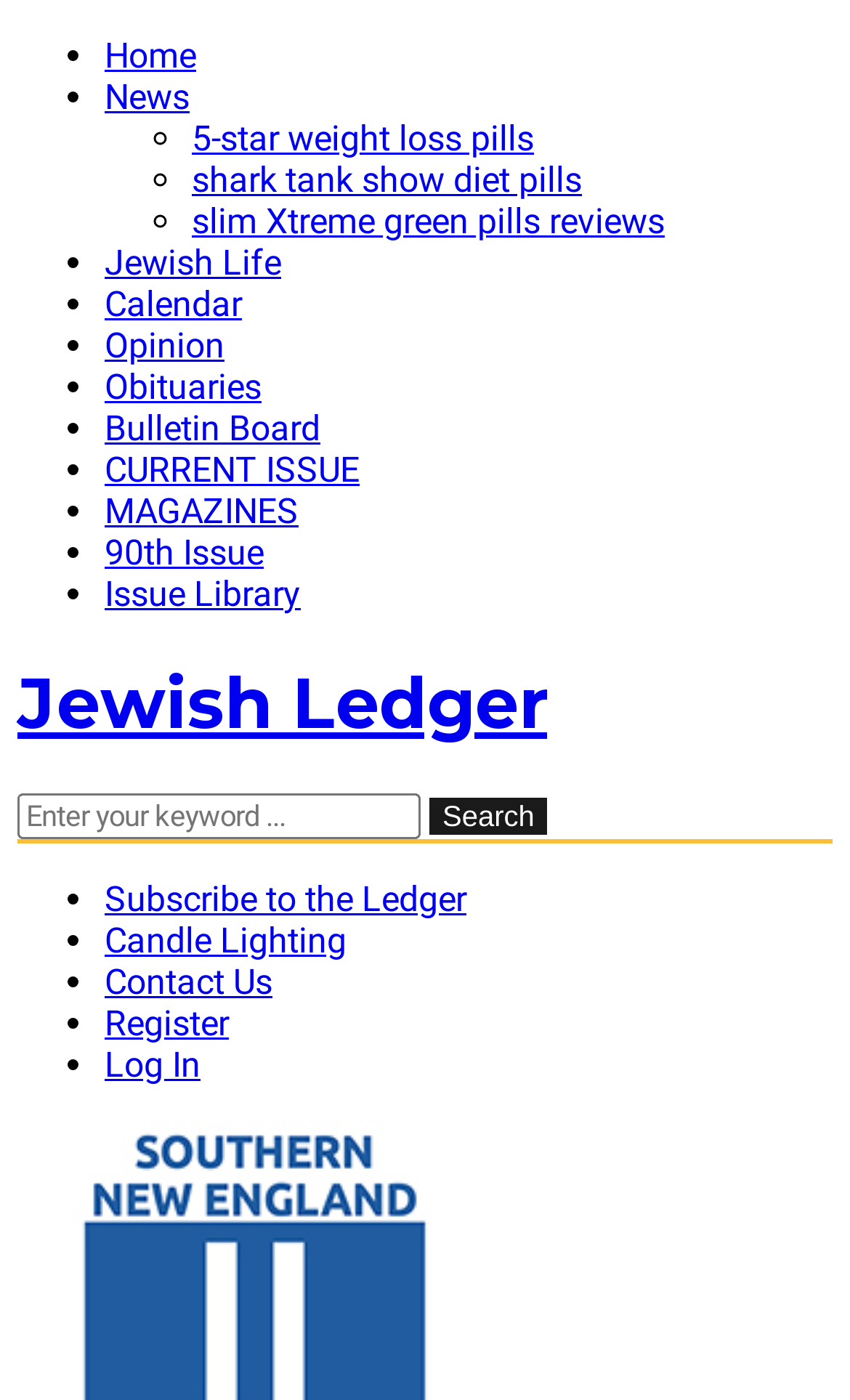What is the name of the publication?
Using the picture, provide a one-word or short phrase answer.

Jewish Ledger